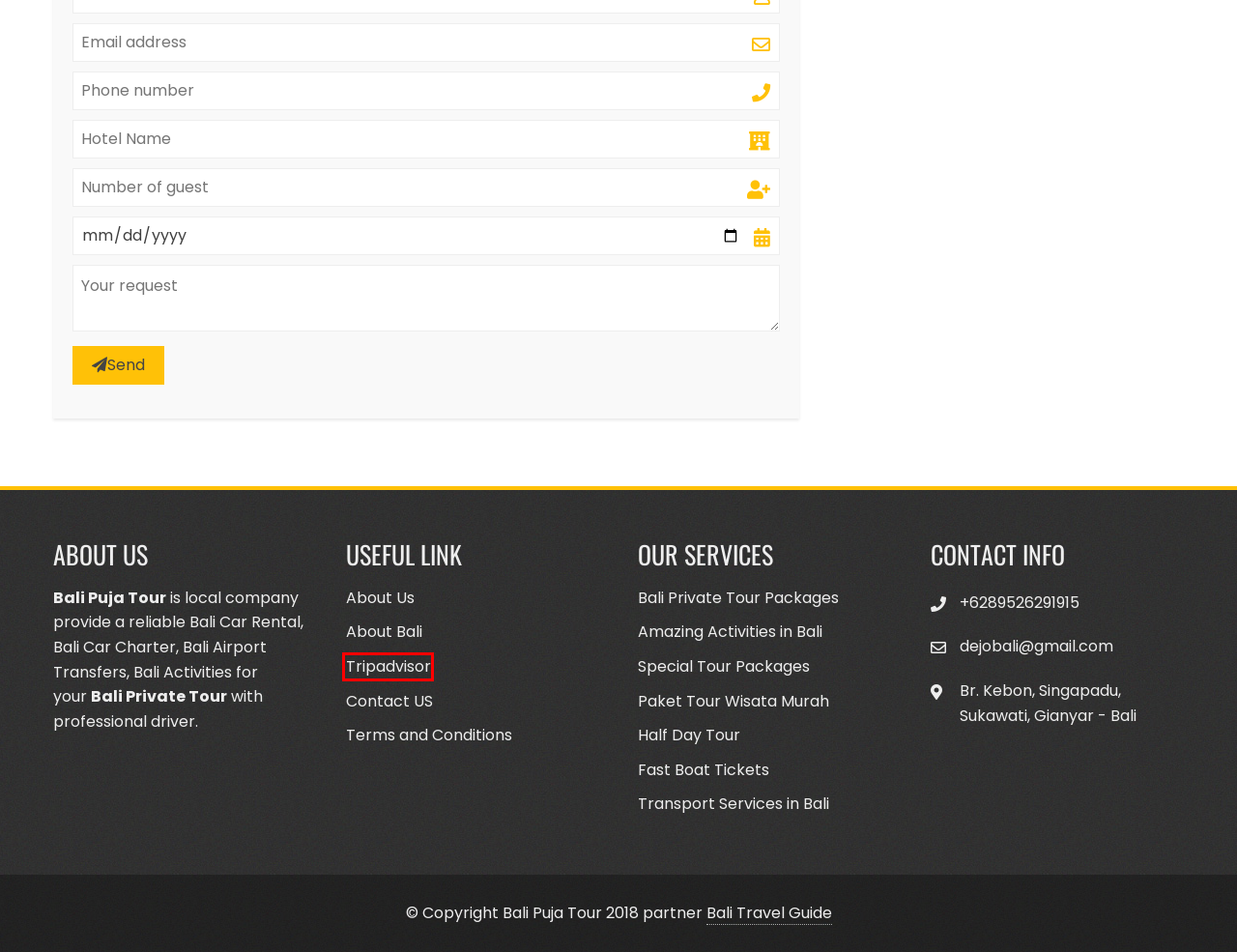Analyze the webpage screenshot with a red bounding box highlighting a UI element. Select the description that best matches the new webpage after clicking the highlighted element. Here are the options:
A. About Bali - Bali Private Tour Packages with Tour Guide
B. About Us - Bali Private Tour Packages with Tour Guide
C. Hire Driver and ⁠custom Bali tour itinerary
D. Tripadvisor - Bali Private Tour Packages
E. Blogs – Bali Private Tour Packages with Tour Guide & Driver Services
F. Transport Services in Bali - Bali Private Tour Packages
G. bali private tour – Bali Private Tour Packages with Tour Guide & Driver Services
H. Fast Boat Tickets - Bali Private Tour Packages

D